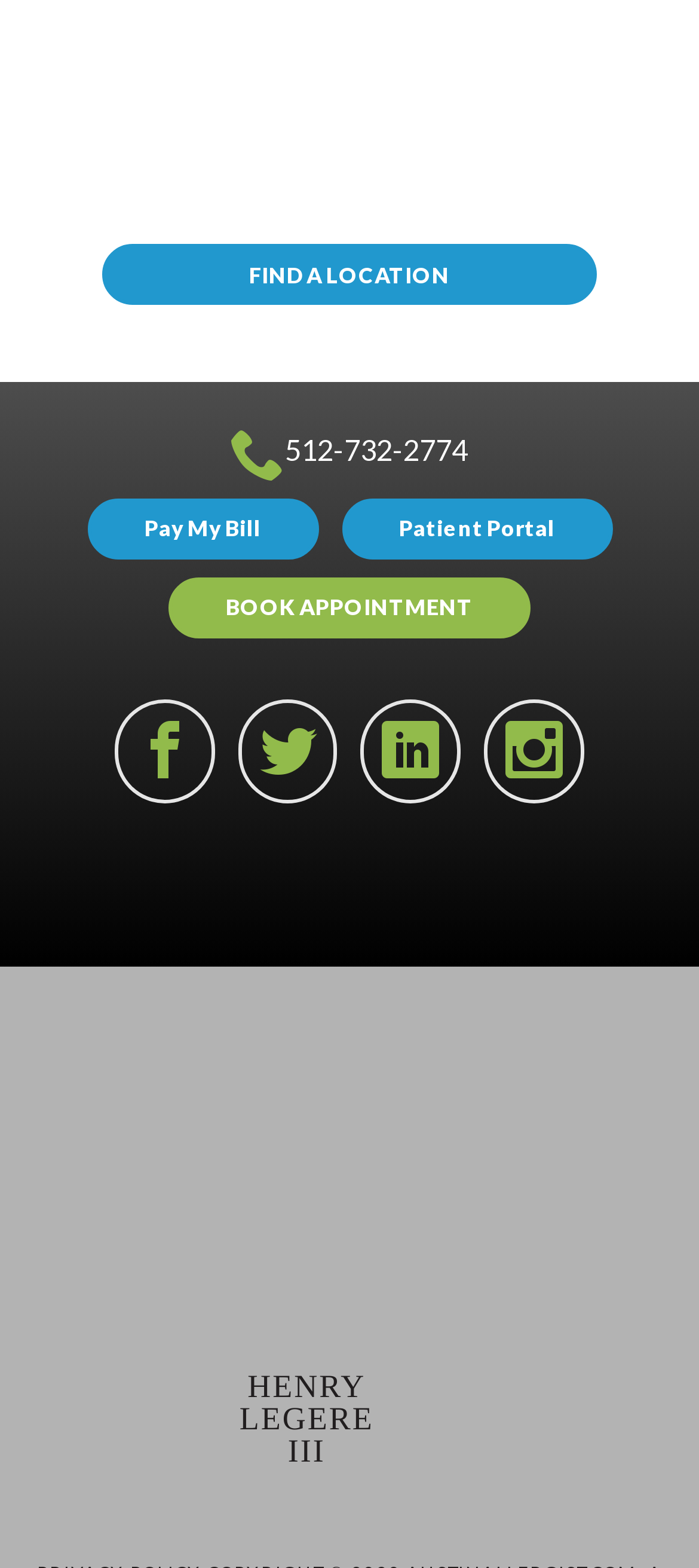Identify the bounding box coordinates of the section that should be clicked to achieve the task described: "Click FIND A LOCATION".

[0.146, 0.156, 0.854, 0.195]